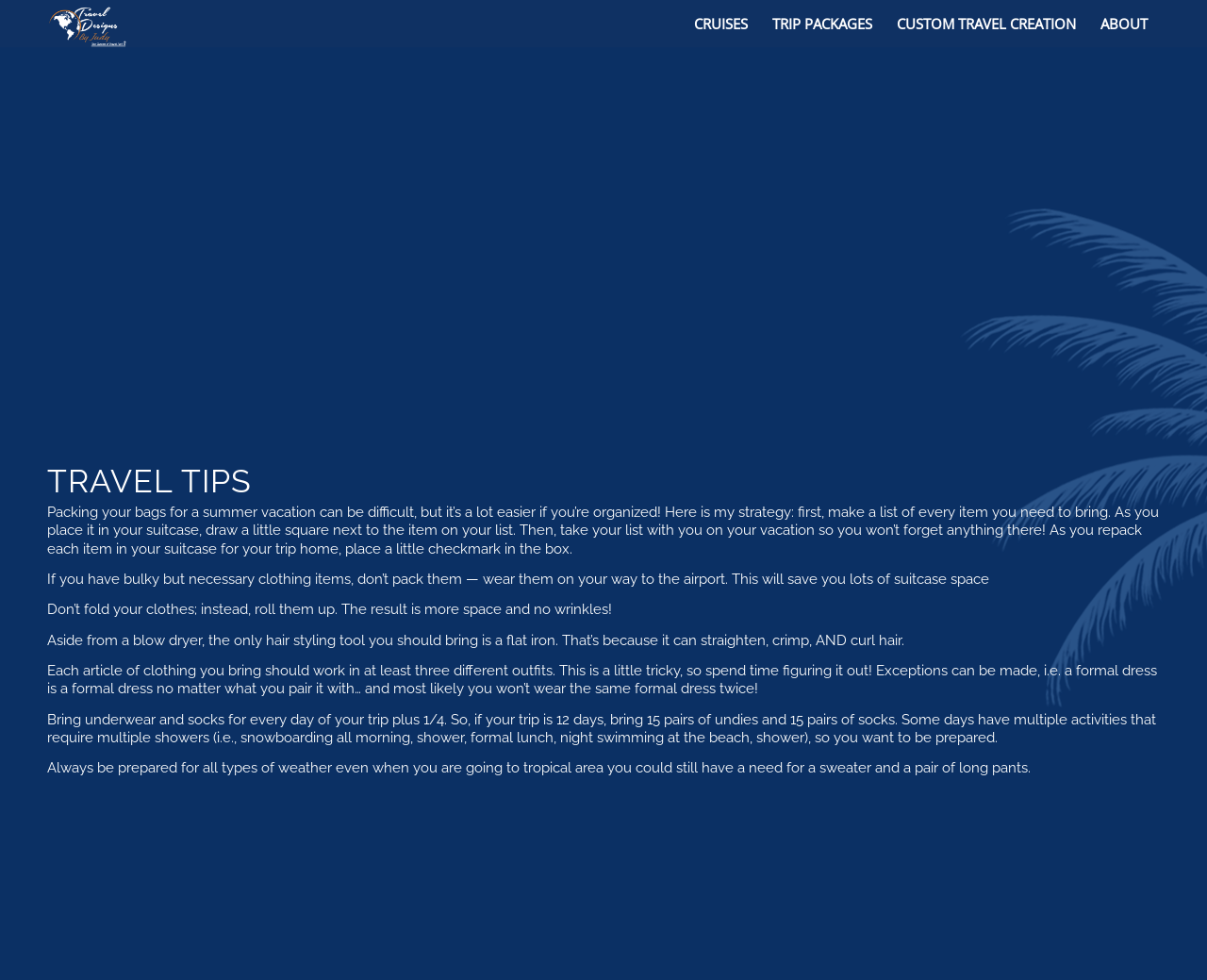What type of travel packages are offered?
Please describe in detail the information shown in the image to answer the question.

The types of travel packages offered can be found in the menu items at the top of the webpage, which include CRUISES, TRIP PACKAGES, and CUSTOM TRAVEL CREATION.